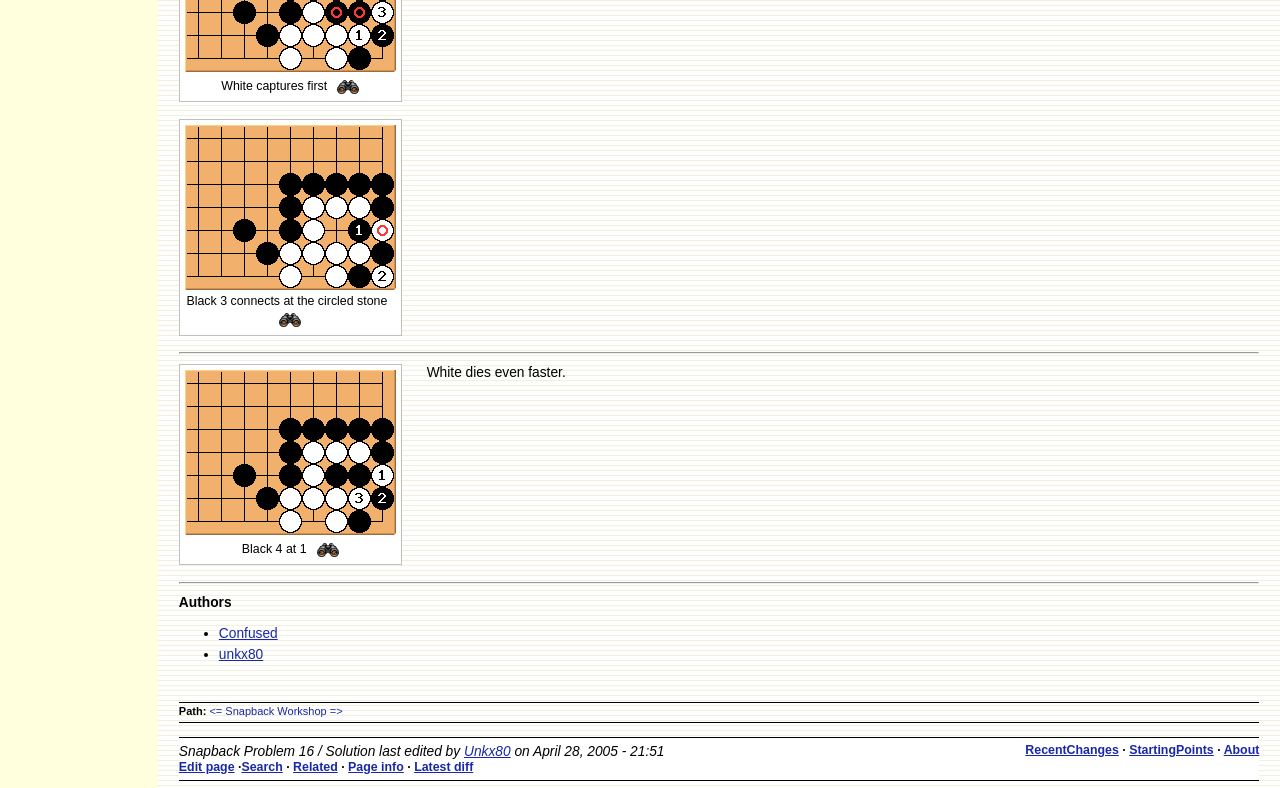Respond with a single word or phrase to the following question: What is the bounding box coordinate of the second separator?

[0.14, 0.447, 0.984, 0.45]